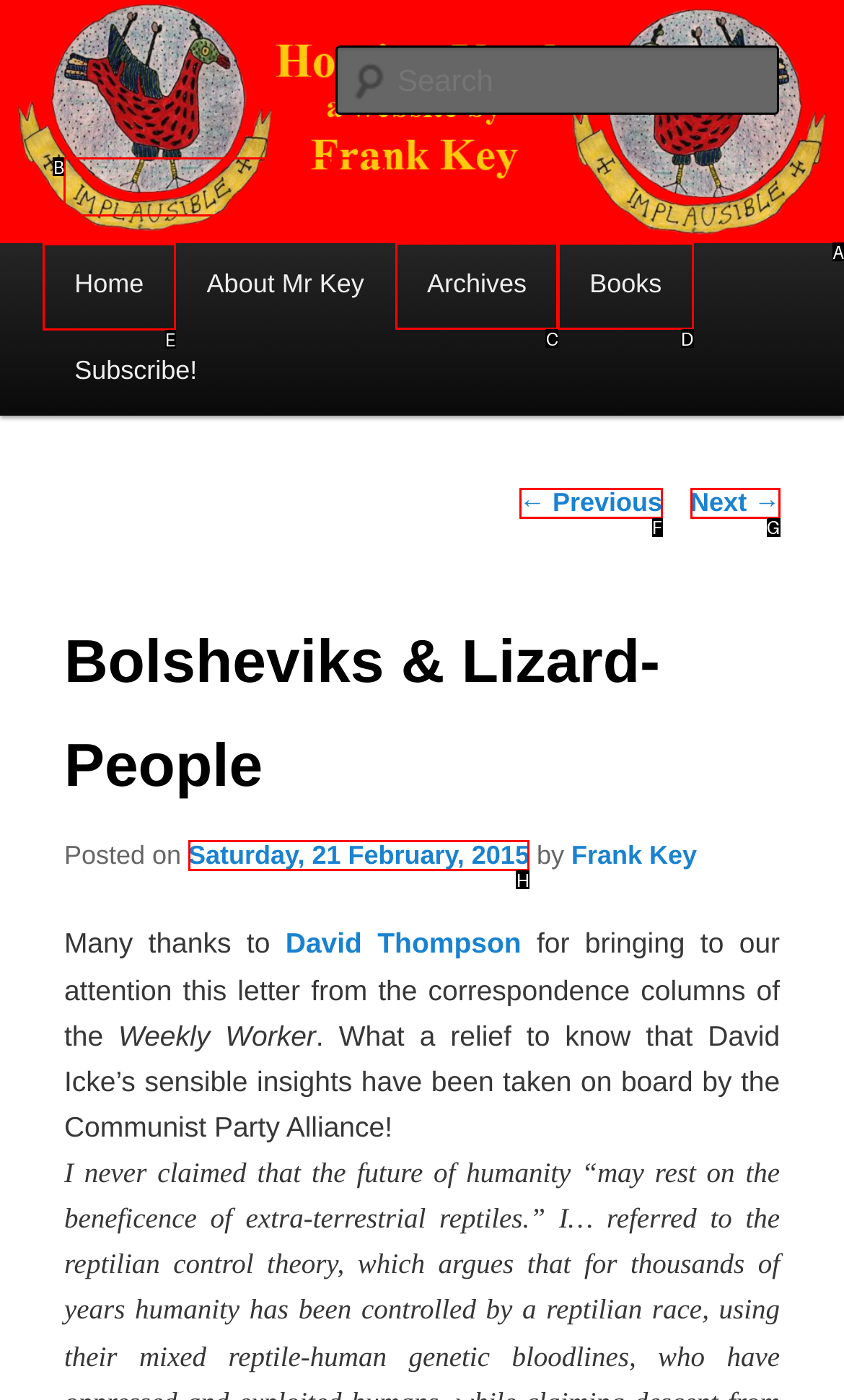Which UI element should be clicked to perform the following task: go to home page? Answer with the corresponding letter from the choices.

E